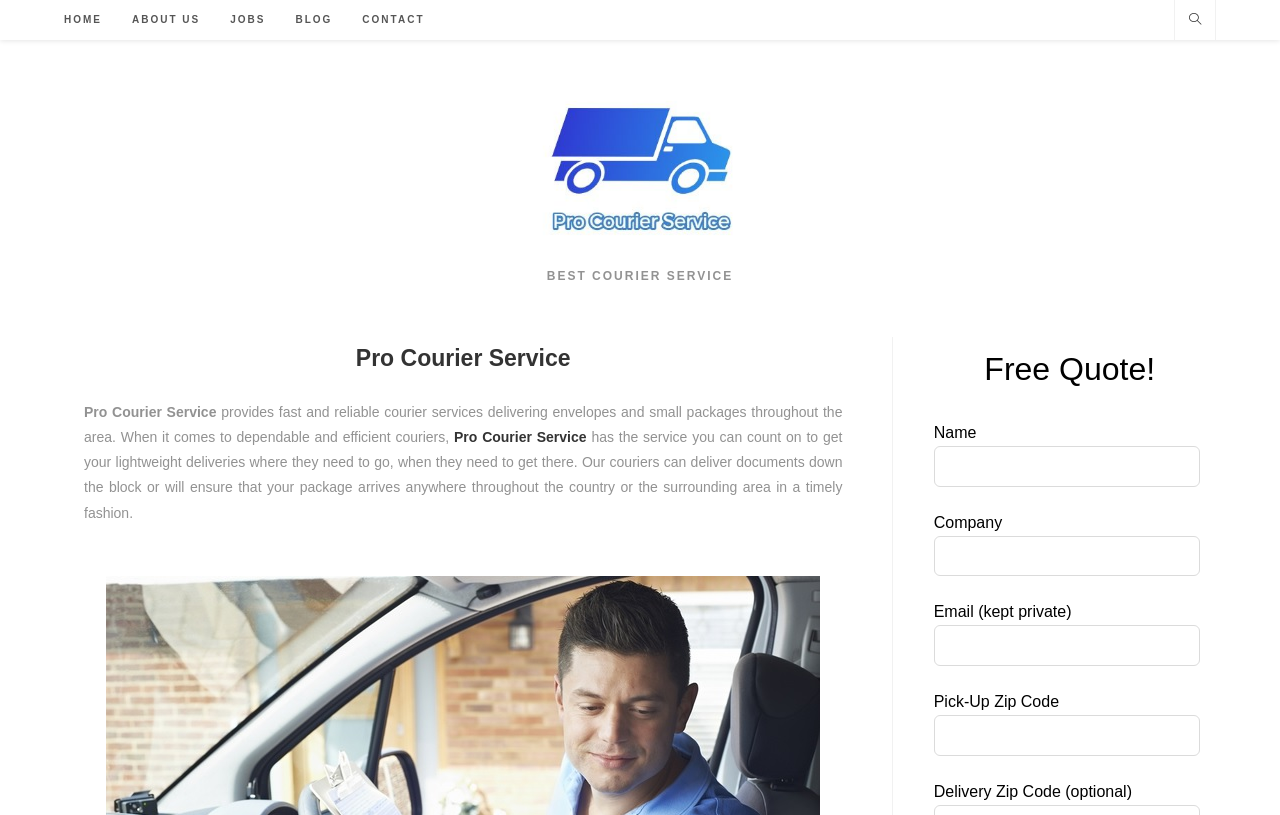Using the provided element description: "Pro Courier Service", determine the bounding box coordinates of the corresponding UI element in the screenshot.

[0.355, 0.526, 0.462, 0.546]